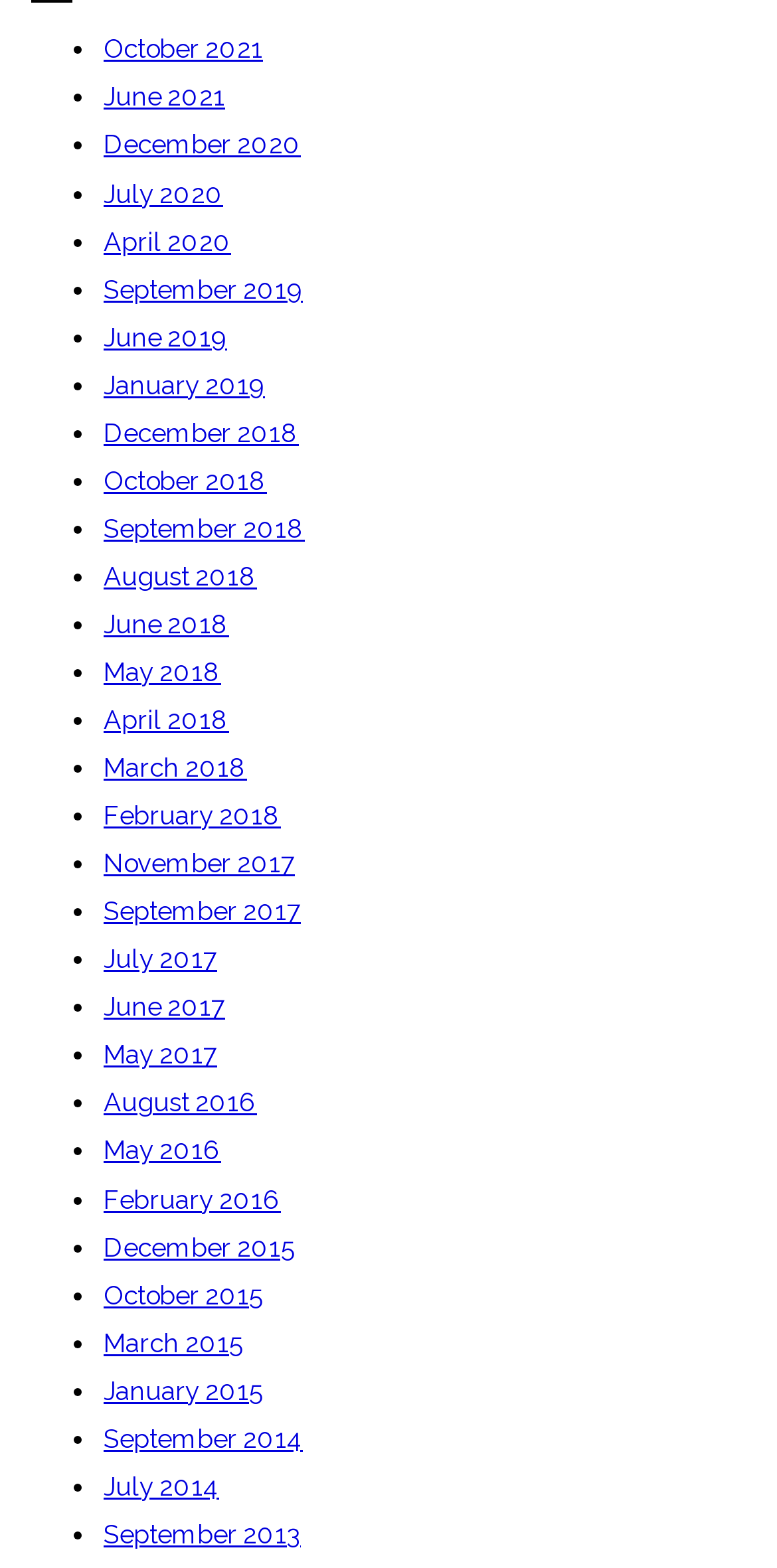Identify the bounding box coordinates of the specific part of the webpage to click to complete this instruction: "View June 2019".

[0.133, 0.203, 0.292, 0.229]